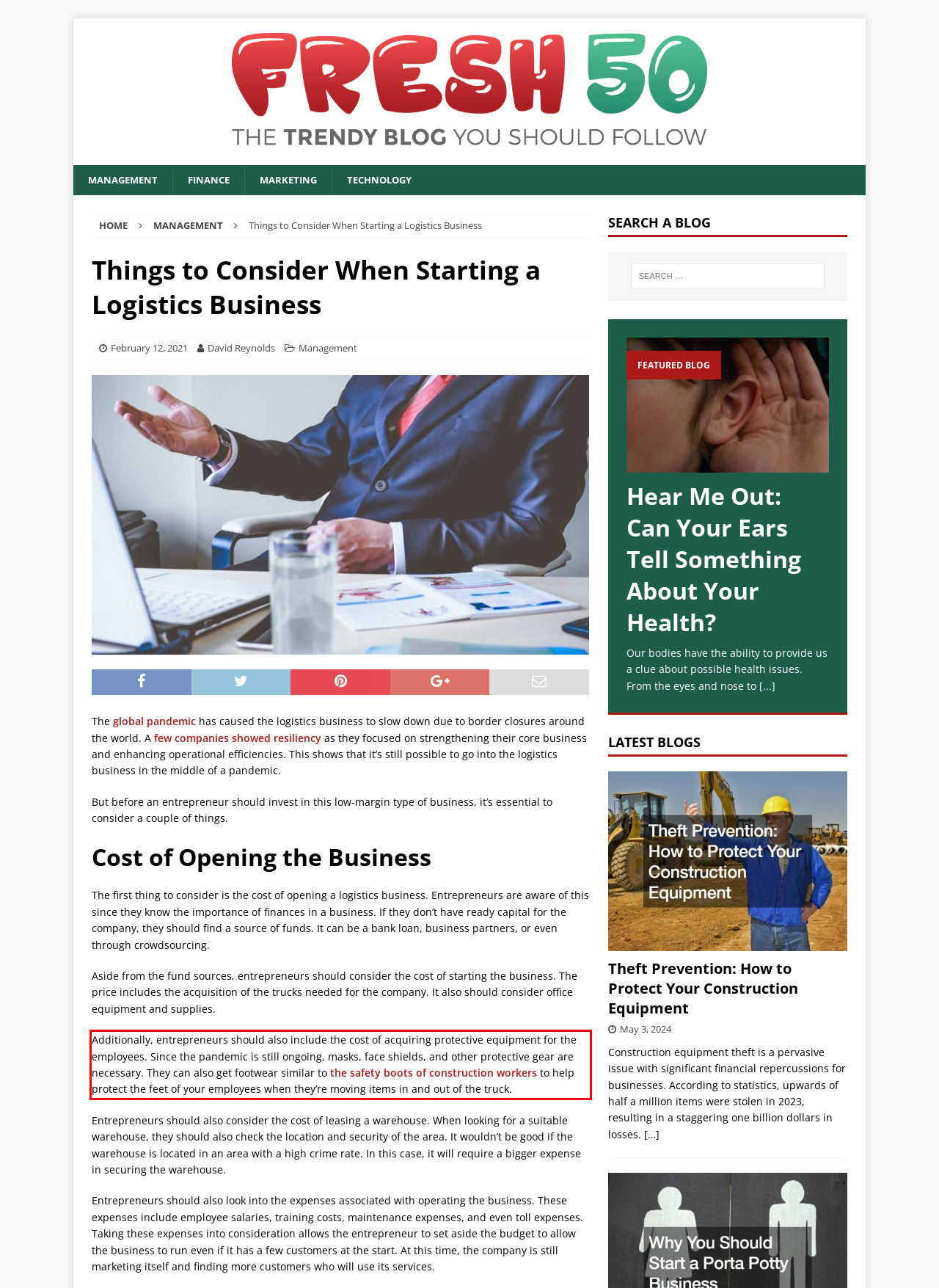In the given screenshot, locate the red bounding box and extract the text content from within it.

Additionally, entrepreneurs should also include the cost of acquiring protective equipment for the employees. Since the pandemic is still ongoing, masks, face shields, and other protective gear are necessary. They can also get footwear similar to the safety boots of construction workers to help protect the feet of your employees when they’re moving items in and out of the truck.